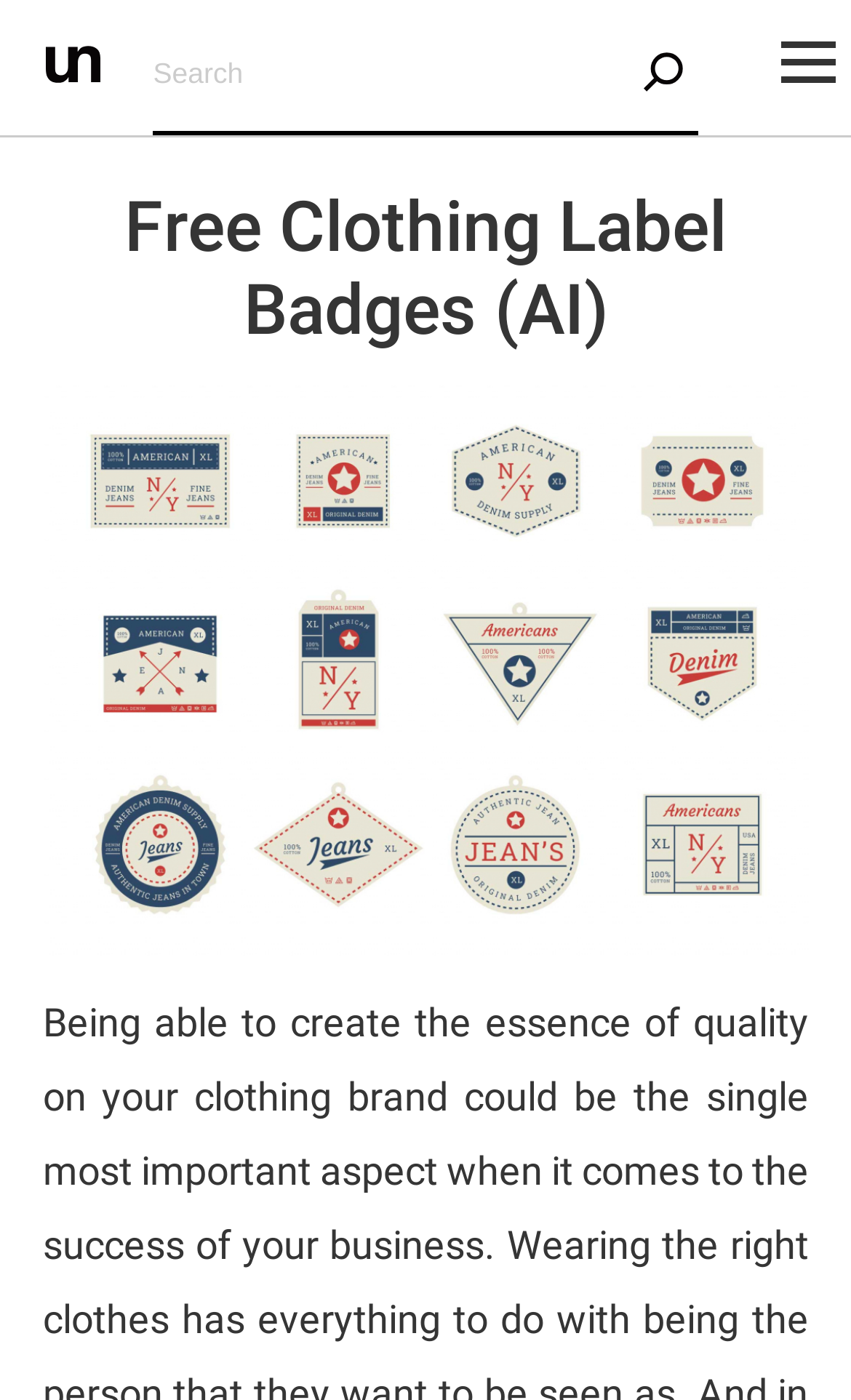Please determine the headline of the webpage and provide its content.

Free Clothing Label Badges (AI)